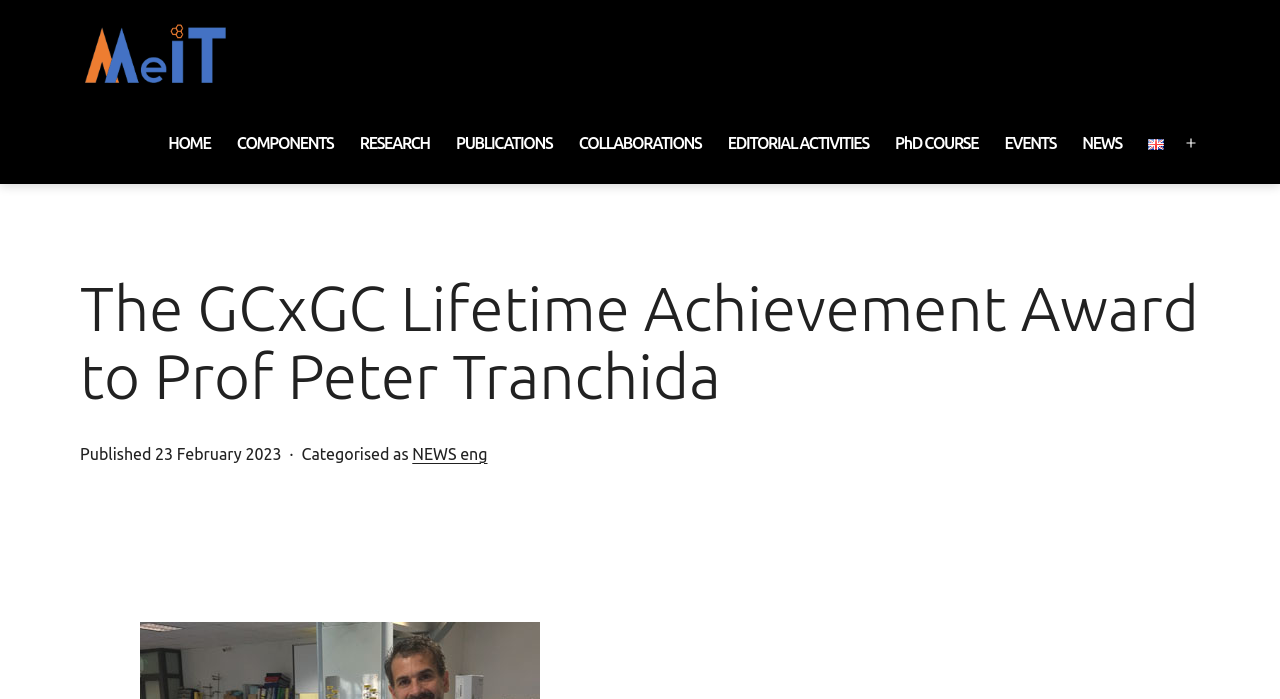Show the bounding box coordinates of the region that should be clicked to follow the instruction: "switch to English."

[0.887, 0.172, 0.92, 0.238]